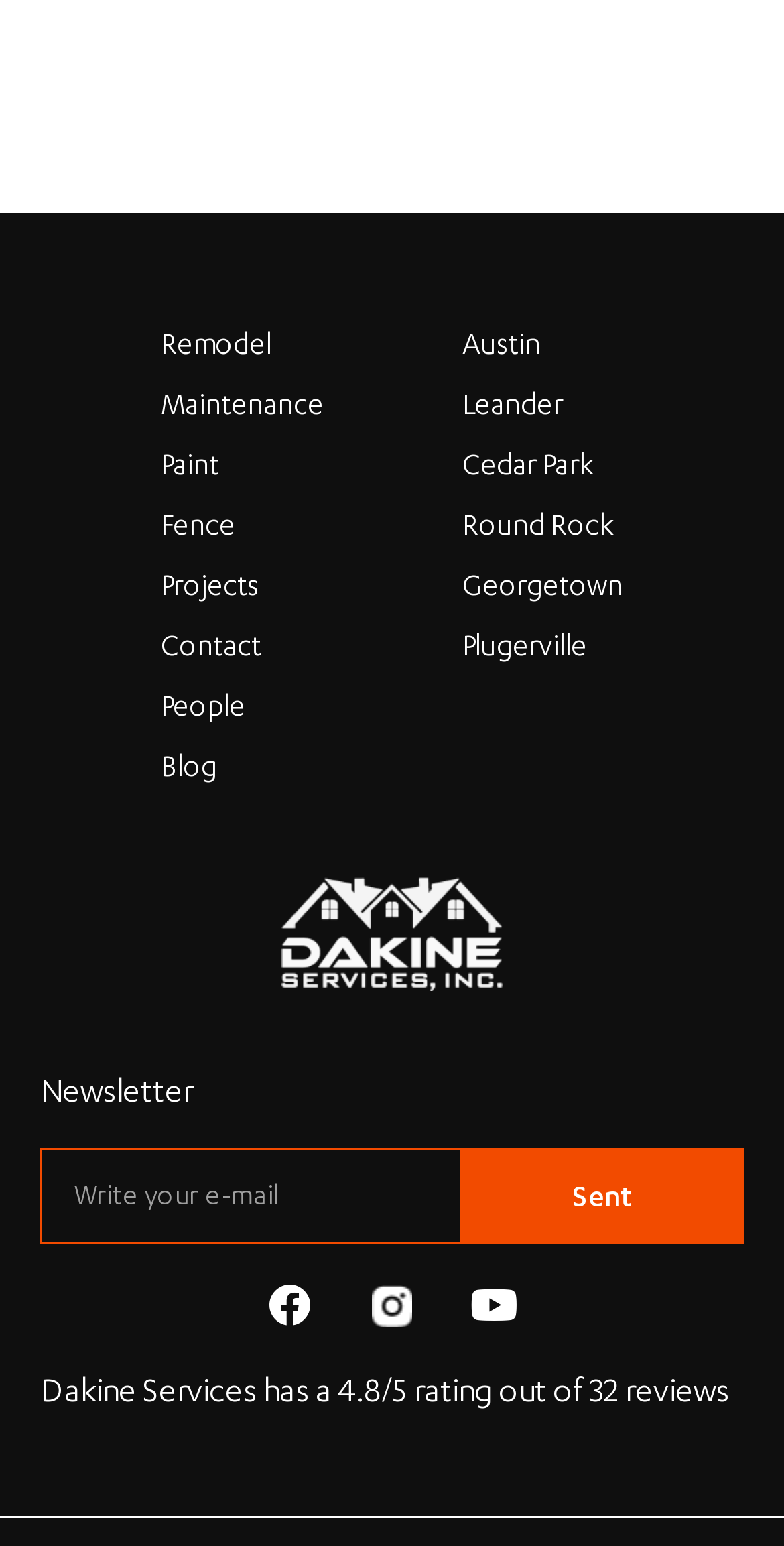How many social media links are there?
Look at the image and respond with a single word or a short phrase.

3